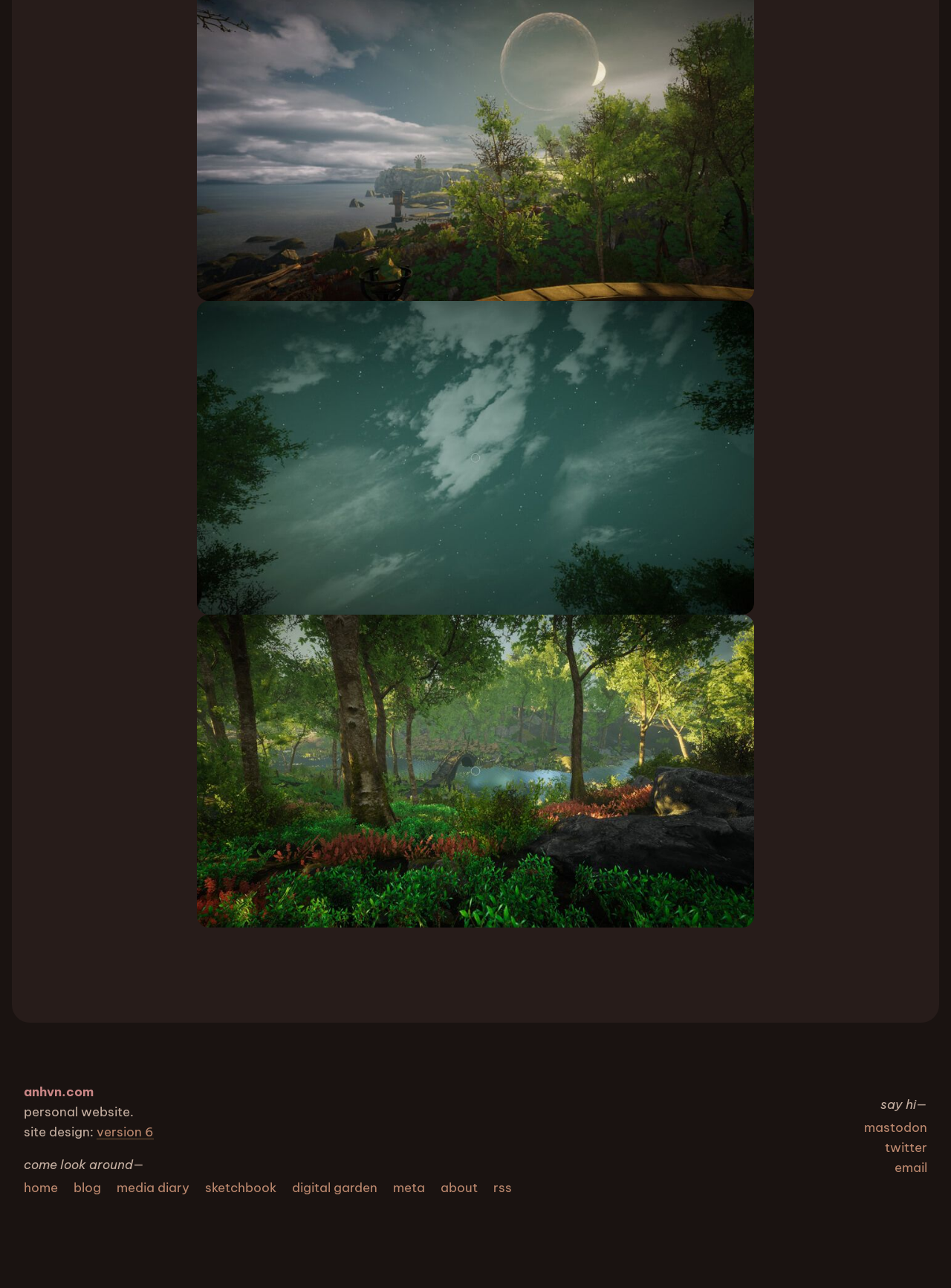Can you identify the bounding box coordinates of the clickable region needed to carry out this instruction: 'contact through email'? The coordinates should be four float numbers within the range of 0 to 1, stated as [left, top, right, bottom].

[0.934, 0.898, 0.982, 0.915]